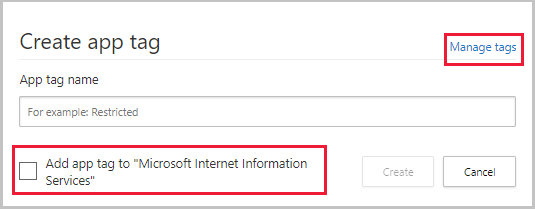Offer an in-depth description of the image shown.

The image displays a user interface for creating a new app tag within an application management system. At the top right, there is a "Manage tags" button, which allows users to navigate to tag management features. Below this, an input field labeled "App tag name" prompts users to specify the name of the new tag (with an example provided: "Restricted"). 

Additionally, there is a checkbox option stating "Add app tag to 'Microsoft Internet Information Services'," which users can select to associate the new app tag with this specific service. Two buttons, "Create" and "Cancel," are positioned on the right side, allowing users to either confirm the creation of the tag or cancel the operation. The overall layout is designed for straightforward navigation and efficient task completion in managing app tags.